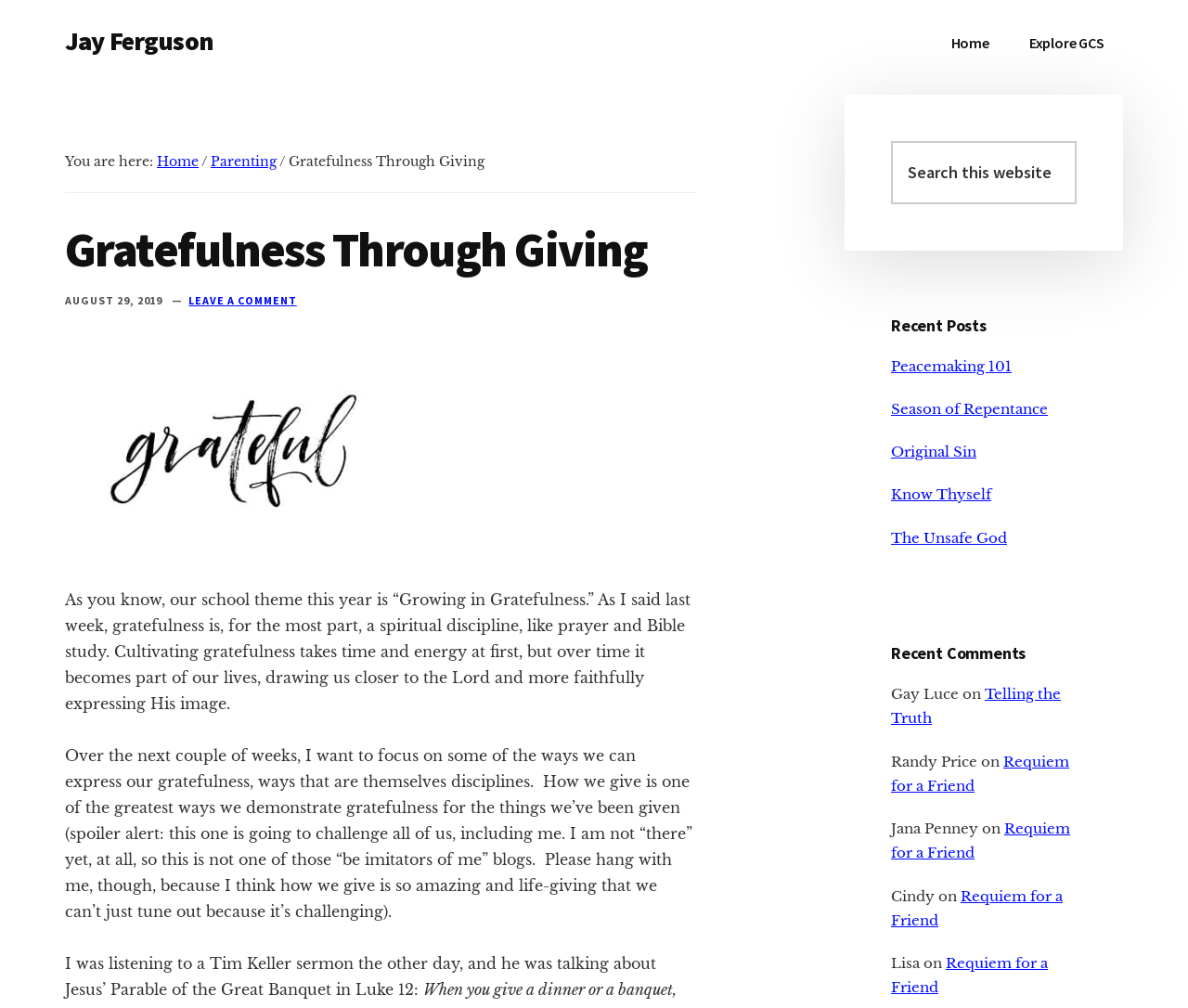Determine the bounding box of the UI element mentioned here: "value="Tuition Agreement"". The coordinates must be in the format [left, top, right, bottom] with values ranging from 0 to 1.

None